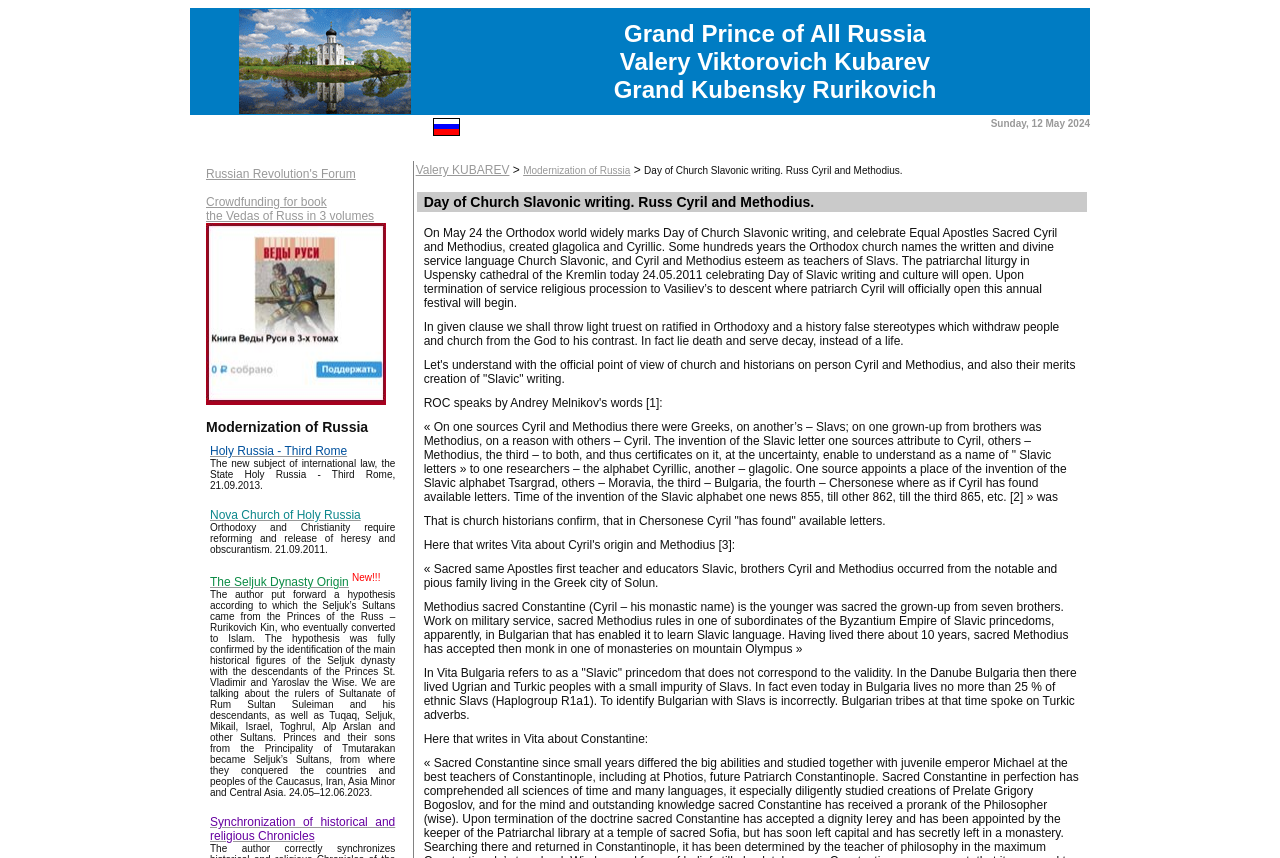Answer the following query concisely with a single word or phrase:
What is the title of the first article in the 'Modernization of Russia' section?

Holy Russia - Third Rome